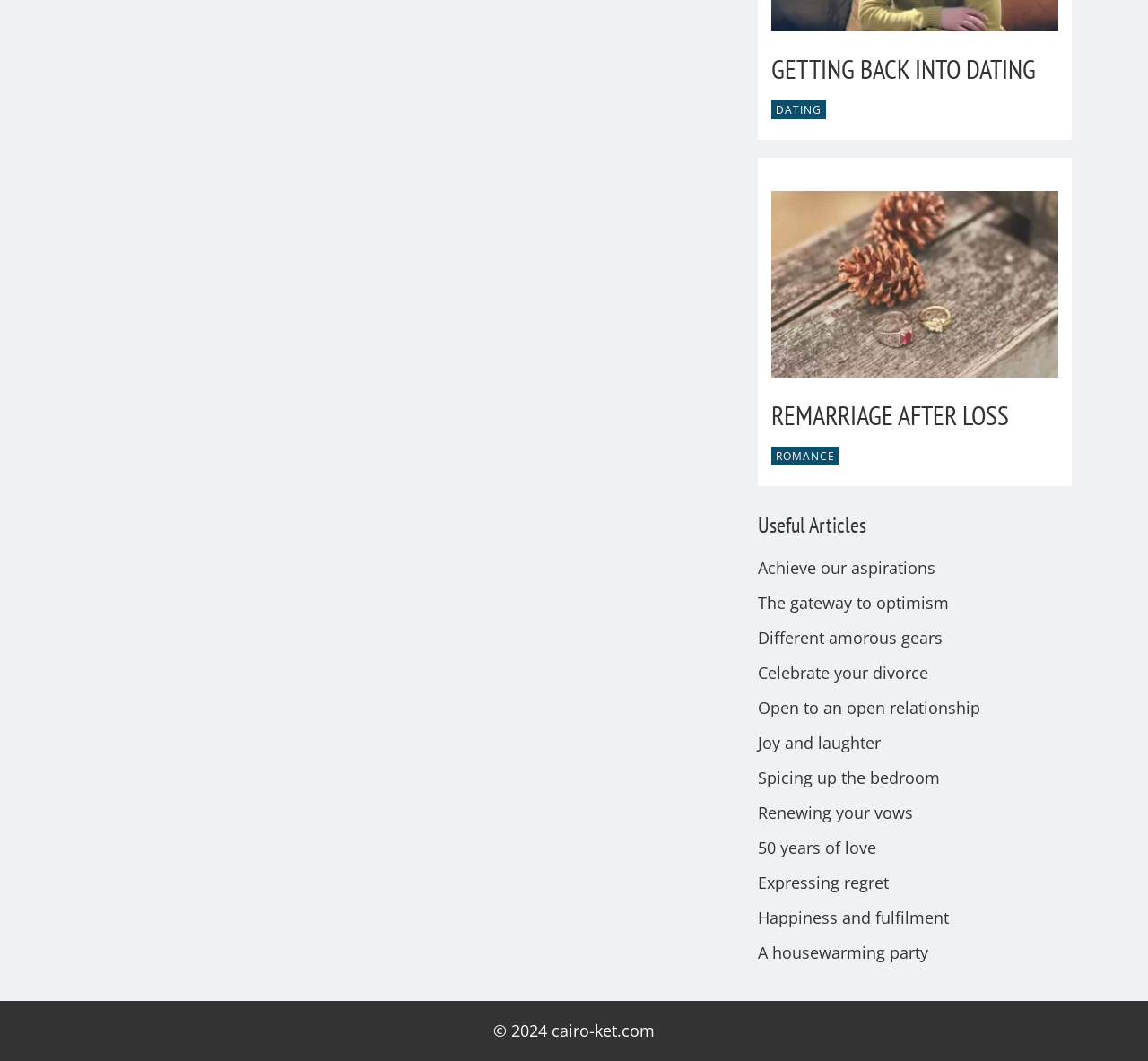What is the copyright year of the webpage?
Using the details shown in the screenshot, provide a comprehensive answer to the question.

The copyright year of the webpage can be found at the bottom of the page, where it is stated as '© 2024 cairo-ket.com'.